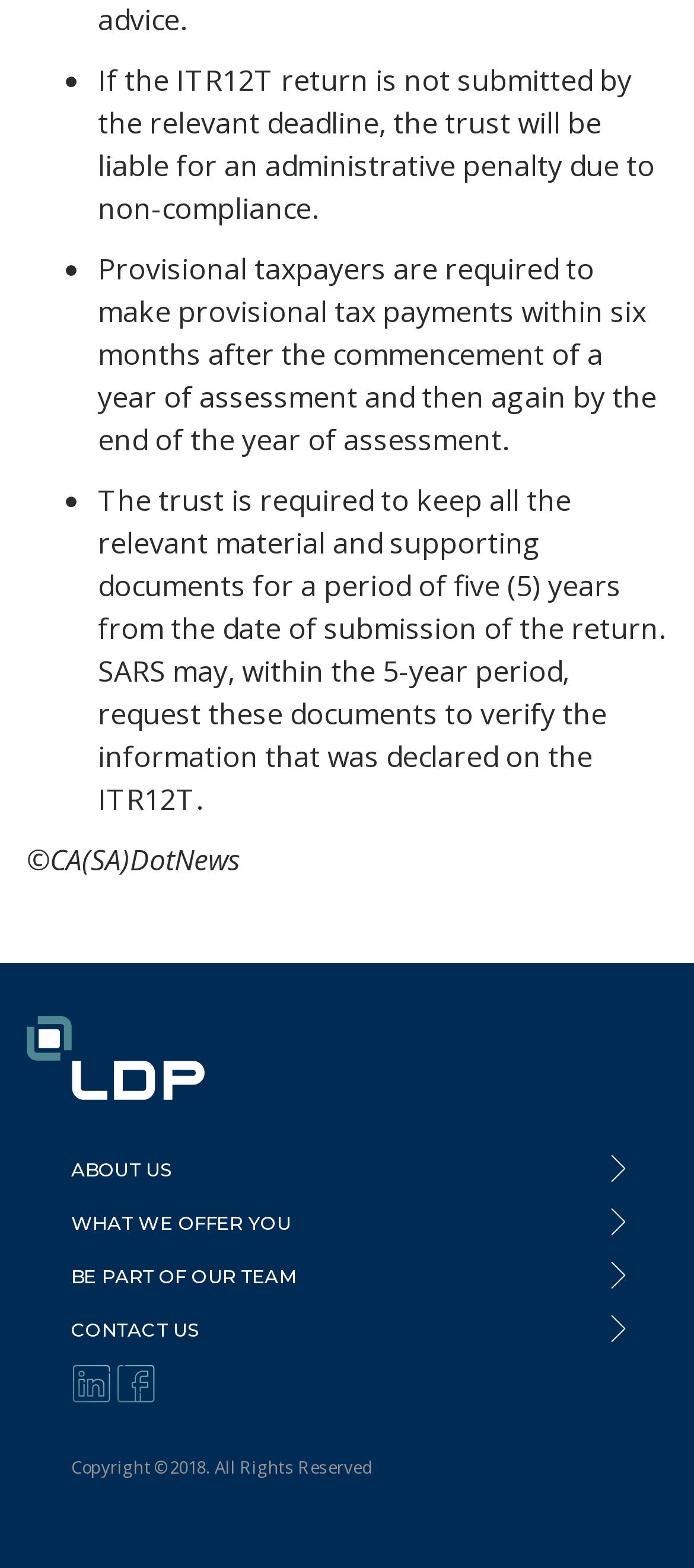Identify the bounding box for the UI element that is described as follows: "What we offer you".

[0.038, 0.763, 0.484, 0.797]